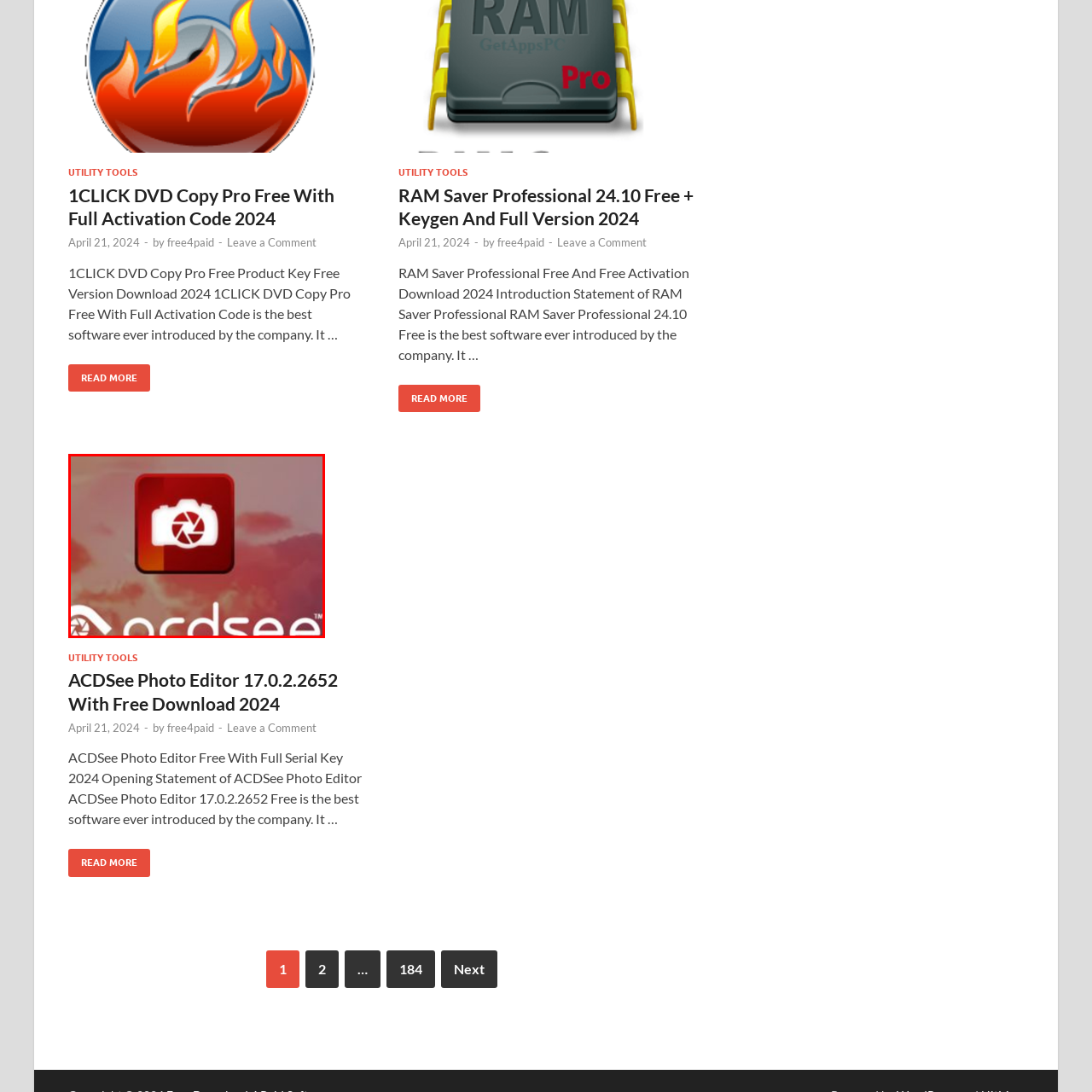Detail the features and components of the image inside the red outline.

The image displays the logo of ACDSee, a photo editing and management software known for its user-friendly interface and powerful features. The logo features a camera icon with a stylized aperture symbol, set against a gradient background that evokes a sense of creativity and inspiration. ACDSee is recognized for tools that cater to both novice and advanced photographers, making it an essential software for those looking to enhance their digital images. This specific version, ACDSee Photo Editor 17.0.2.2652, promises a free download along with a full serial key for users in 2024, highlighting the software’s accessibility for those interested in powerful photo editing solutions.